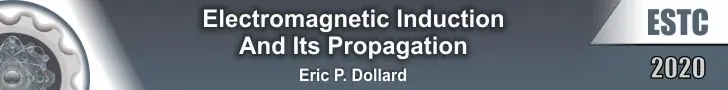Who is the author of the work?
Refer to the screenshot and answer in one word or phrase.

Eric P. Dollard